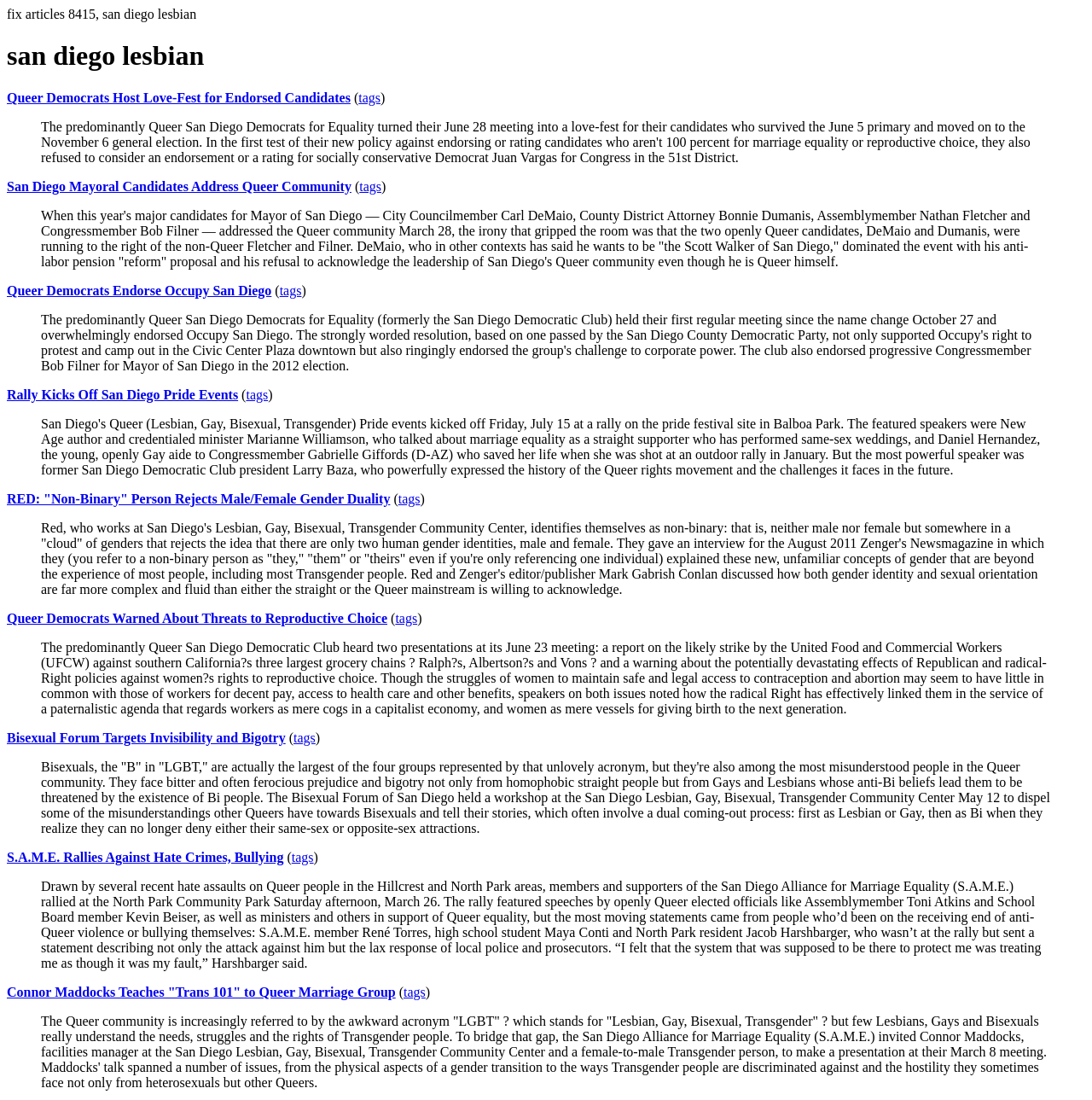What is the title of the first article? Please answer the question using a single word or phrase based on the image.

Queer Democrats Host Love-Fest for Endorsed Candidates